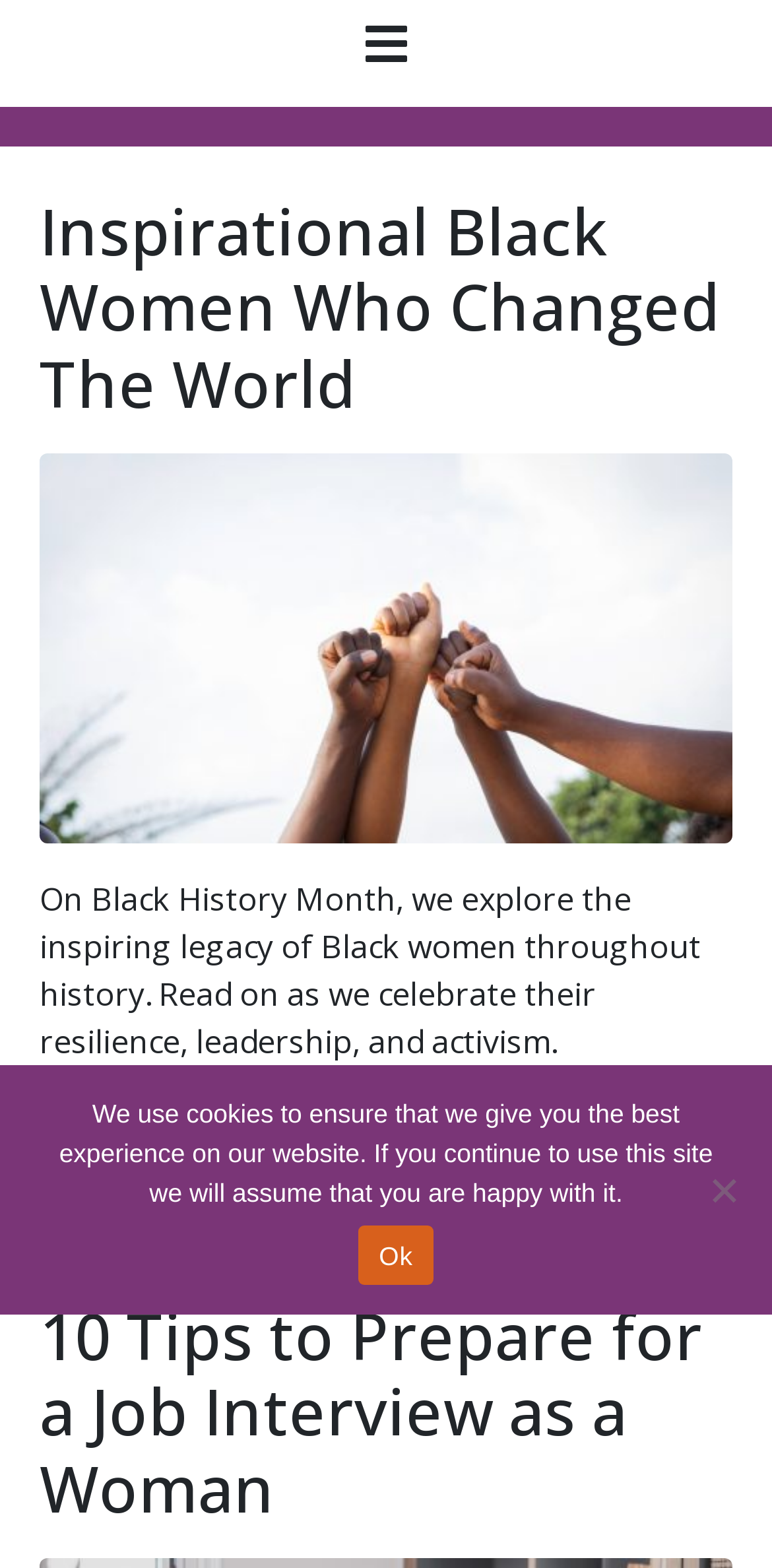Extract the bounding box coordinates for the UI element described as: "Continue reading".

[0.051, 0.72, 0.454, 0.768]